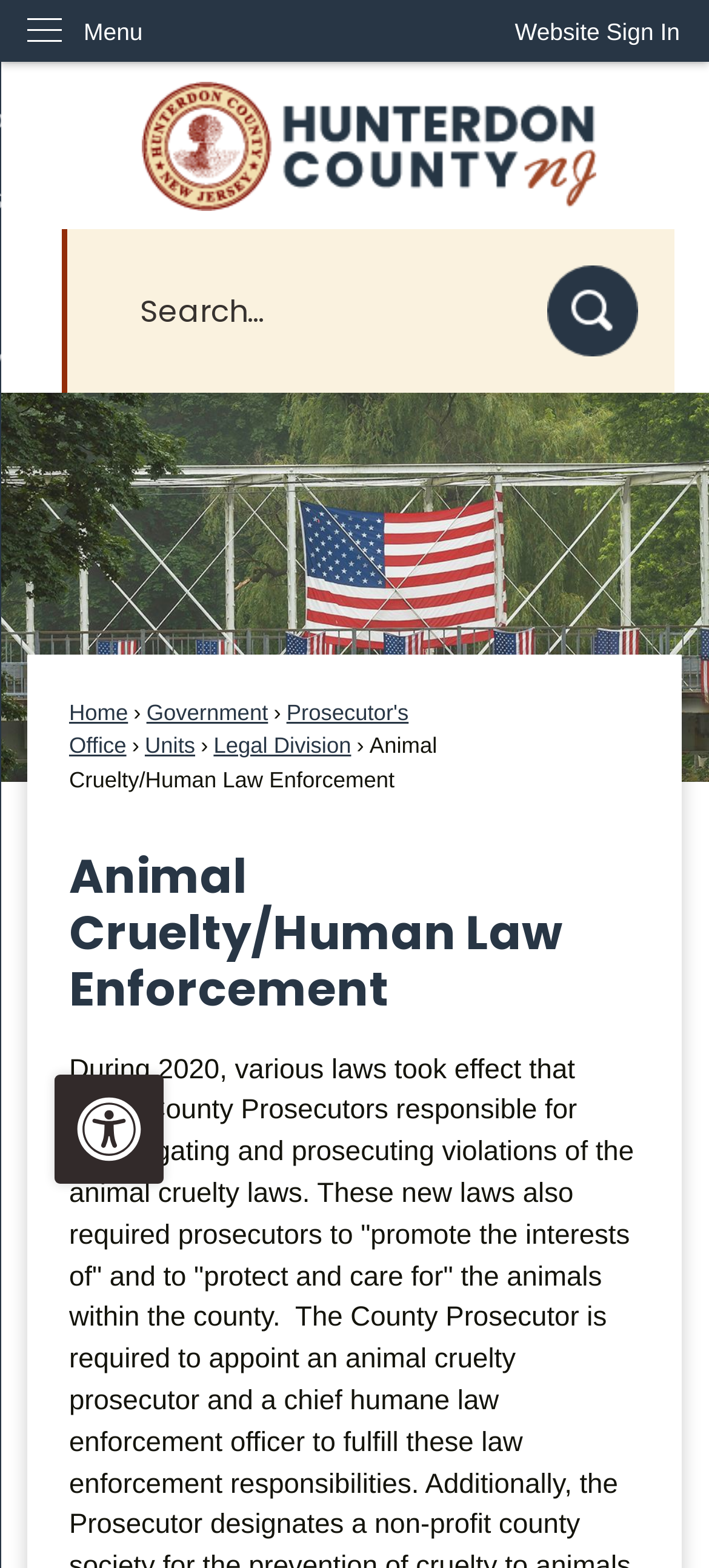Find the bounding box coordinates of the element you need to click on to perform this action: 'View the prosecutor's office'. The coordinates should be represented by four float values between 0 and 1, in the format [left, top, right, bottom].

[0.097, 0.447, 0.576, 0.484]